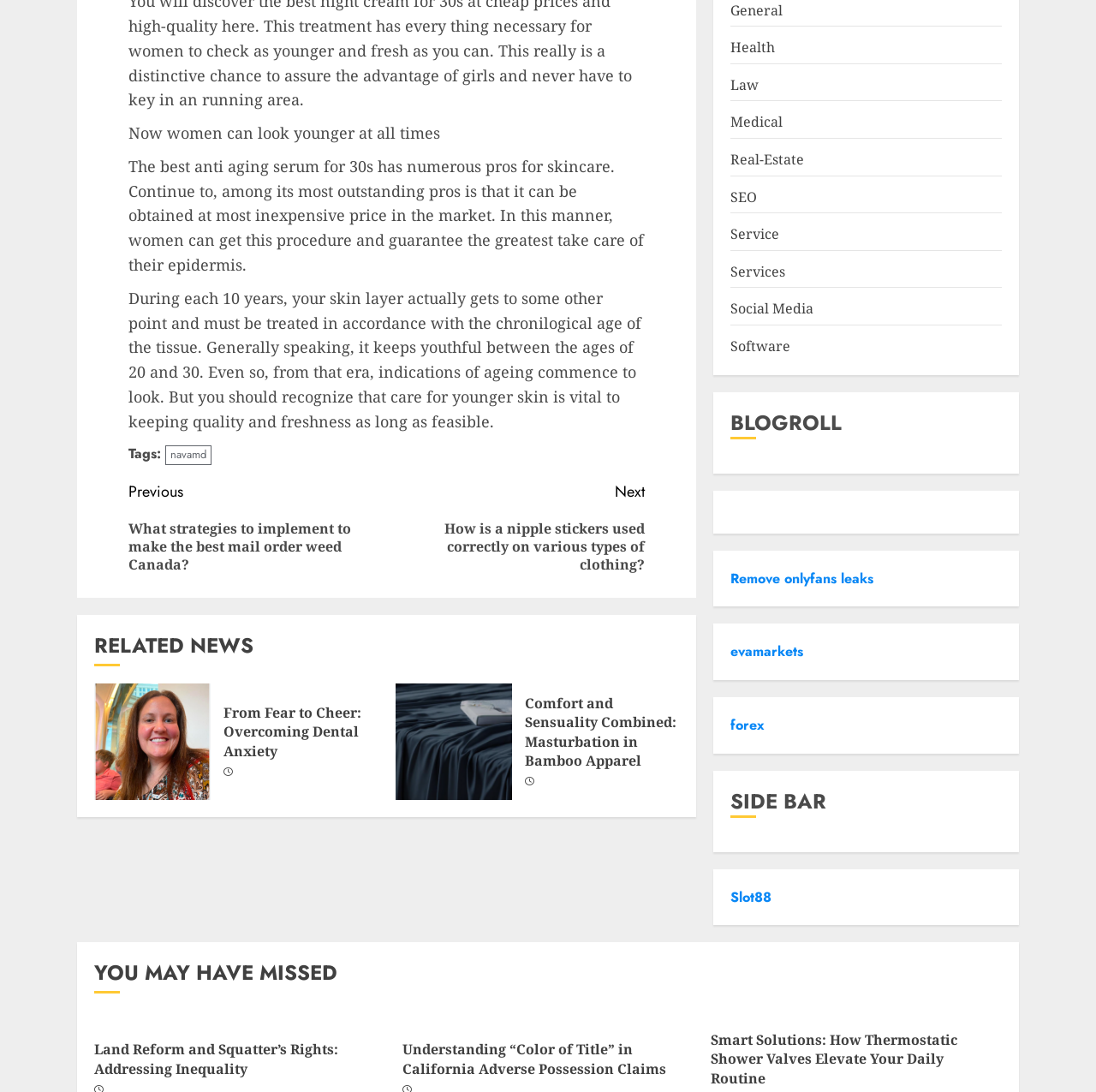Please identify the bounding box coordinates of the element's region that I should click in order to complete the following instruction: "Log in to your account". The bounding box coordinates consist of four float numbers between 0 and 1, i.e., [left, top, right, bottom].

None